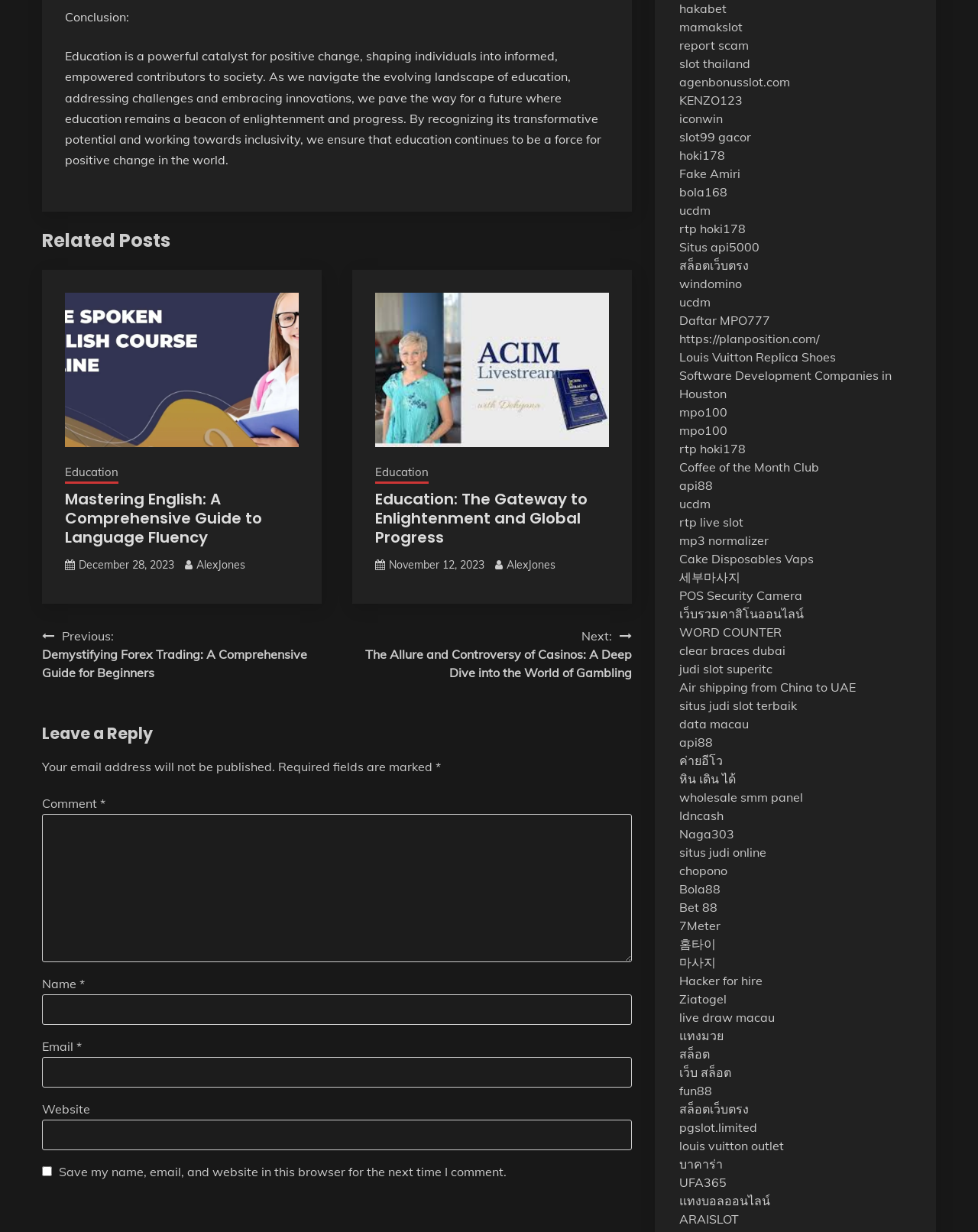Based on the element description: "December 28, 2023December 28, 2023", identify the bounding box coordinates for this UI element. The coordinates must be four float numbers between 0 and 1, listed as [left, top, right, bottom].

[0.08, 0.453, 0.178, 0.464]